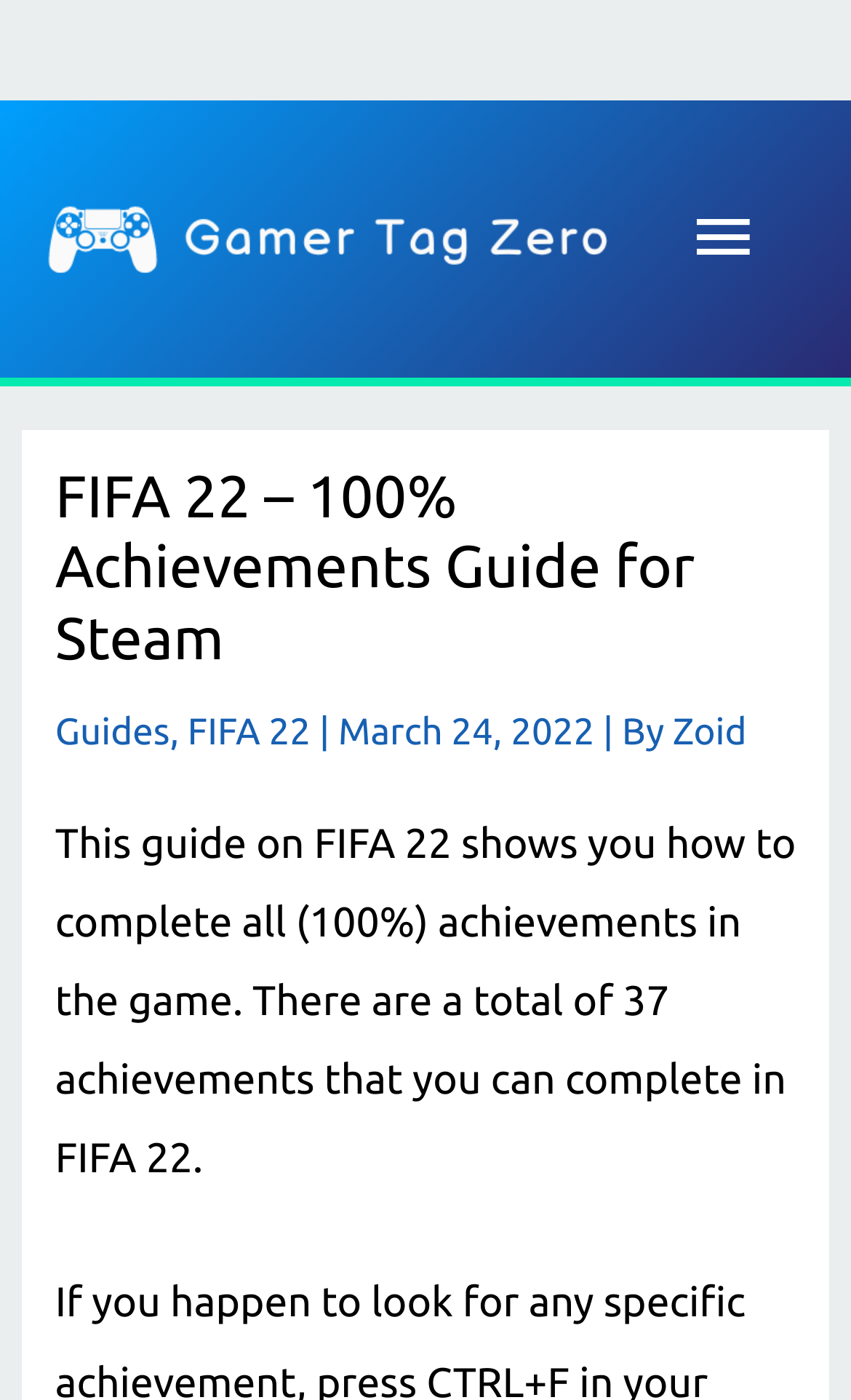Given the description "alt="Gamer Tag Zero"", provide the bounding box coordinates of the corresponding UI element.

[0.049, 0.159, 0.932, 0.193]